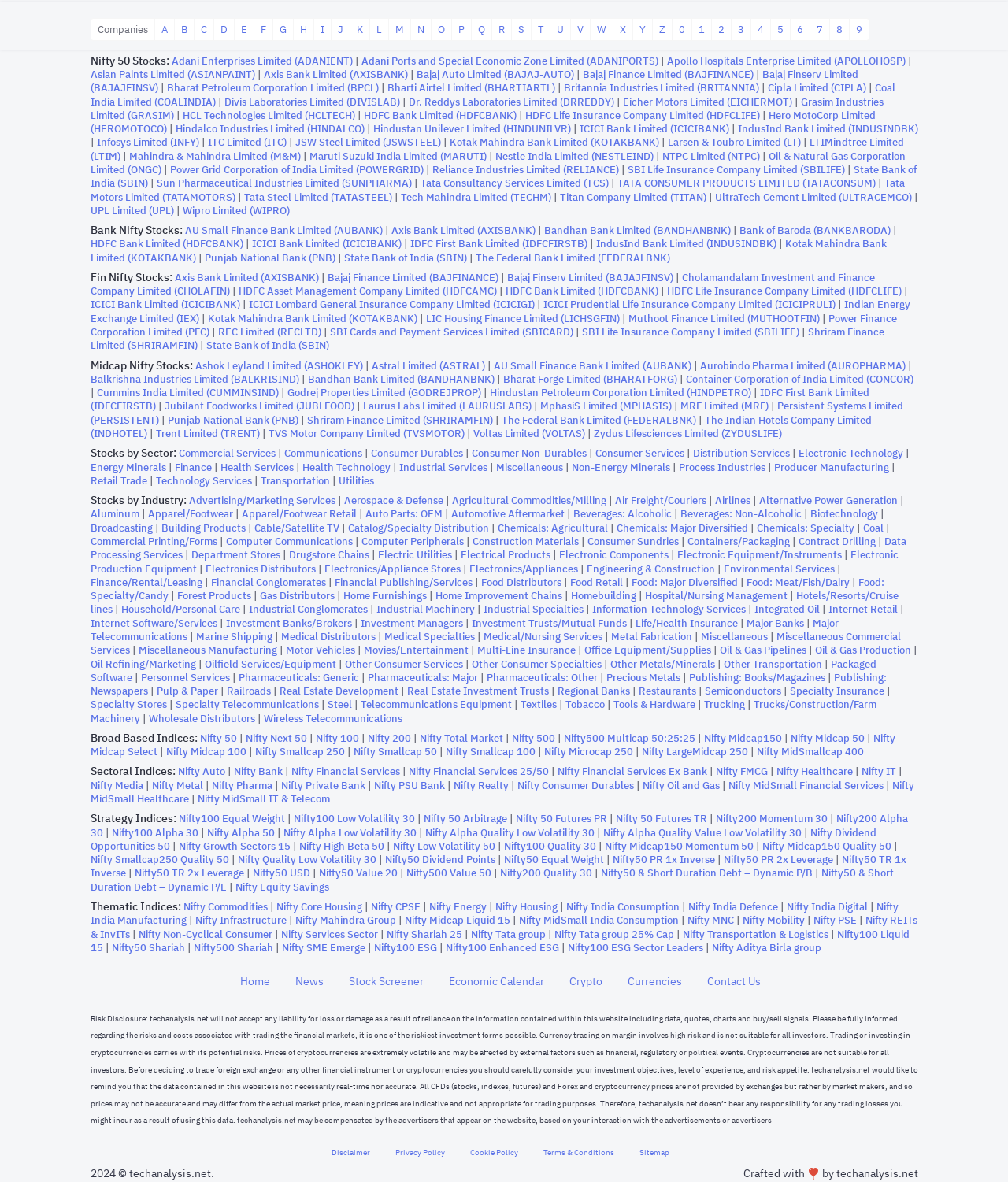Determine the bounding box coordinates of the section I need to click to execute the following instruction: "View Britannia Industries Limited". Provide the coordinates as four float numbers between 0 and 1, i.e., [left, top, right, bottom].

[0.559, 0.069, 0.753, 0.079]